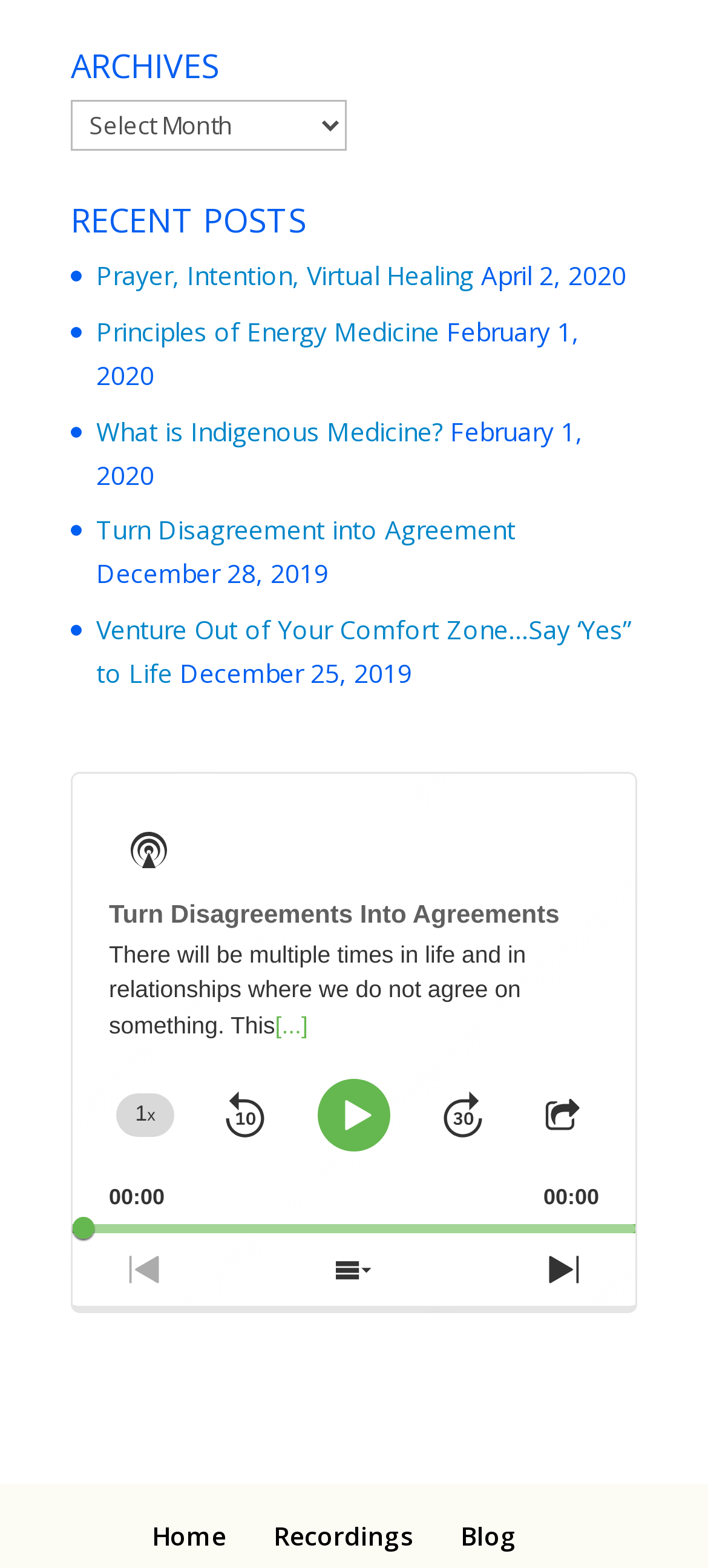What is the title of the archives section?
Answer the question with a thorough and detailed explanation.

The title of the archives section can be found at the top of the webpage, where it says 'ARCHIVES' in a heading element, and also has a combobox with the same label.